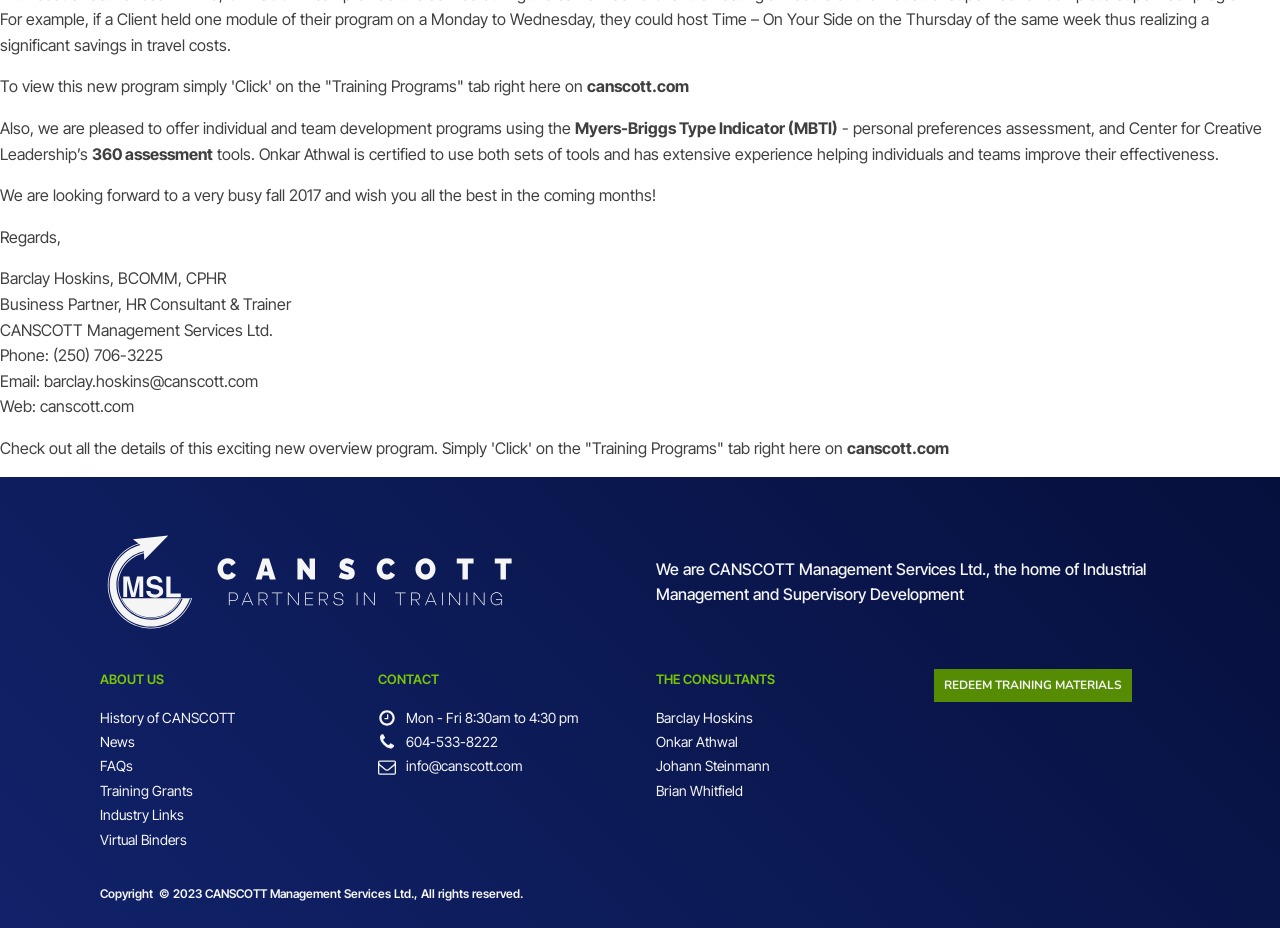Answer the question with a brief word or phrase:
What is the phone number?

604-533-8222